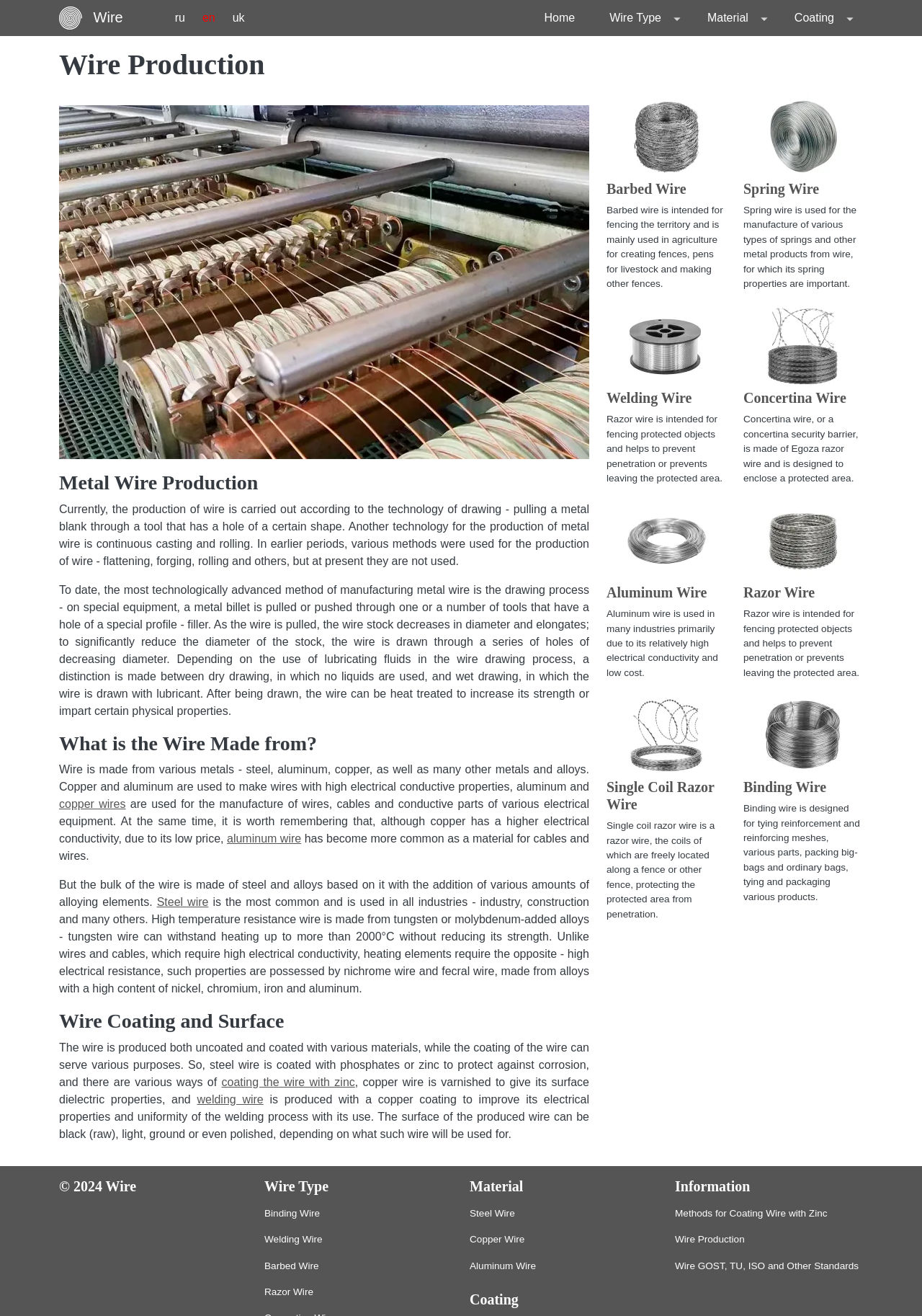Find and provide the bounding box coordinates for the UI element described with: "coating the wire with zinc".

[0.24, 0.818, 0.385, 0.827]